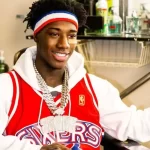What type of atmosphere is hinted at in the background?
Please answer the question as detailed as possible based on the image.

The caption describes the background as revealing various colorful bottles, which hints at a studio or lounge atmosphere, suggesting a casual and relaxed environment.